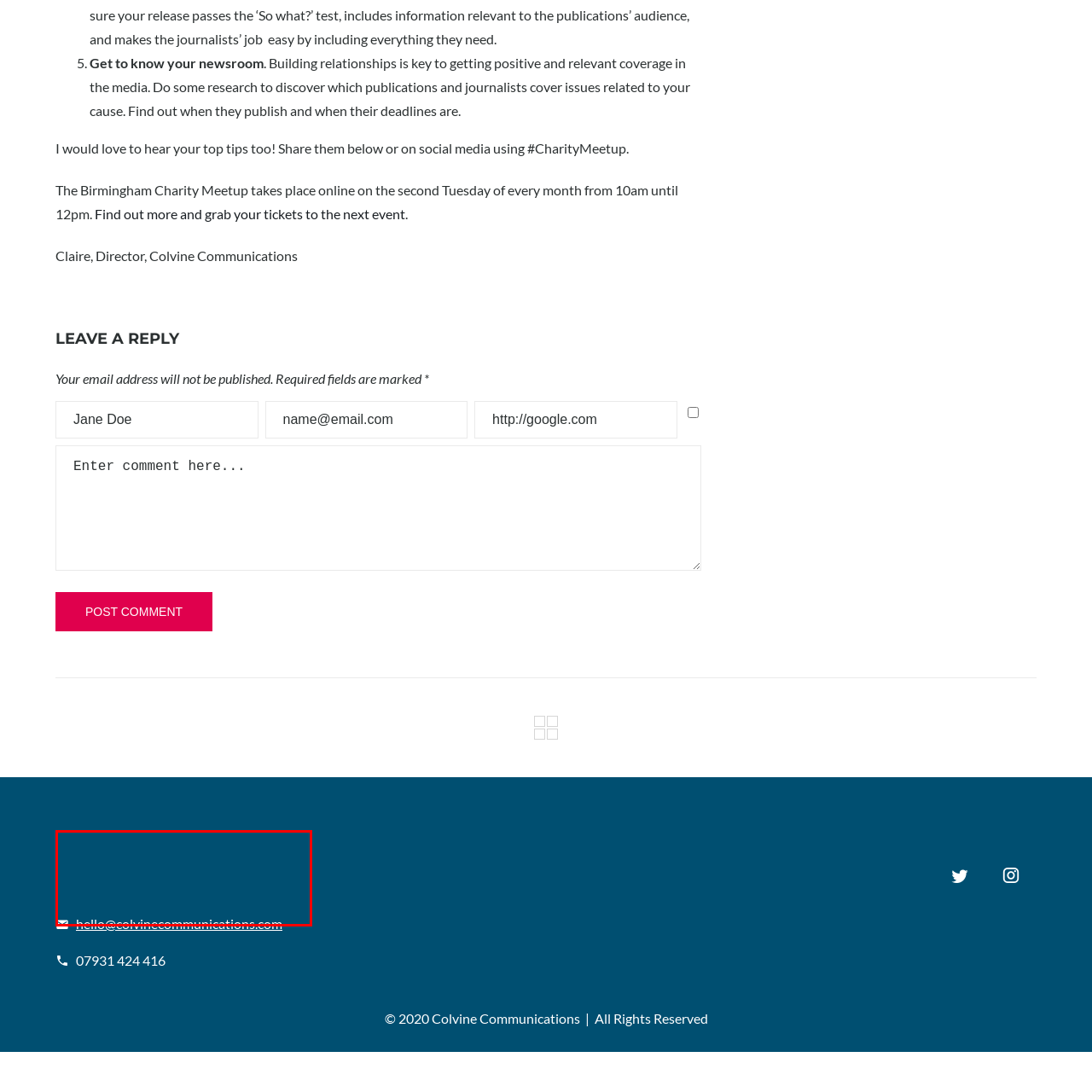Focus on the part of the image that is marked with a yellow outline and respond in detail to the following inquiry based on what you observe: 
What sector does Colvine Communications operate in?

The caption states that the logo of Colvine Communications reflects the company's identity in the communications sector, which implies that Colvine Communications operates in the communications industry.